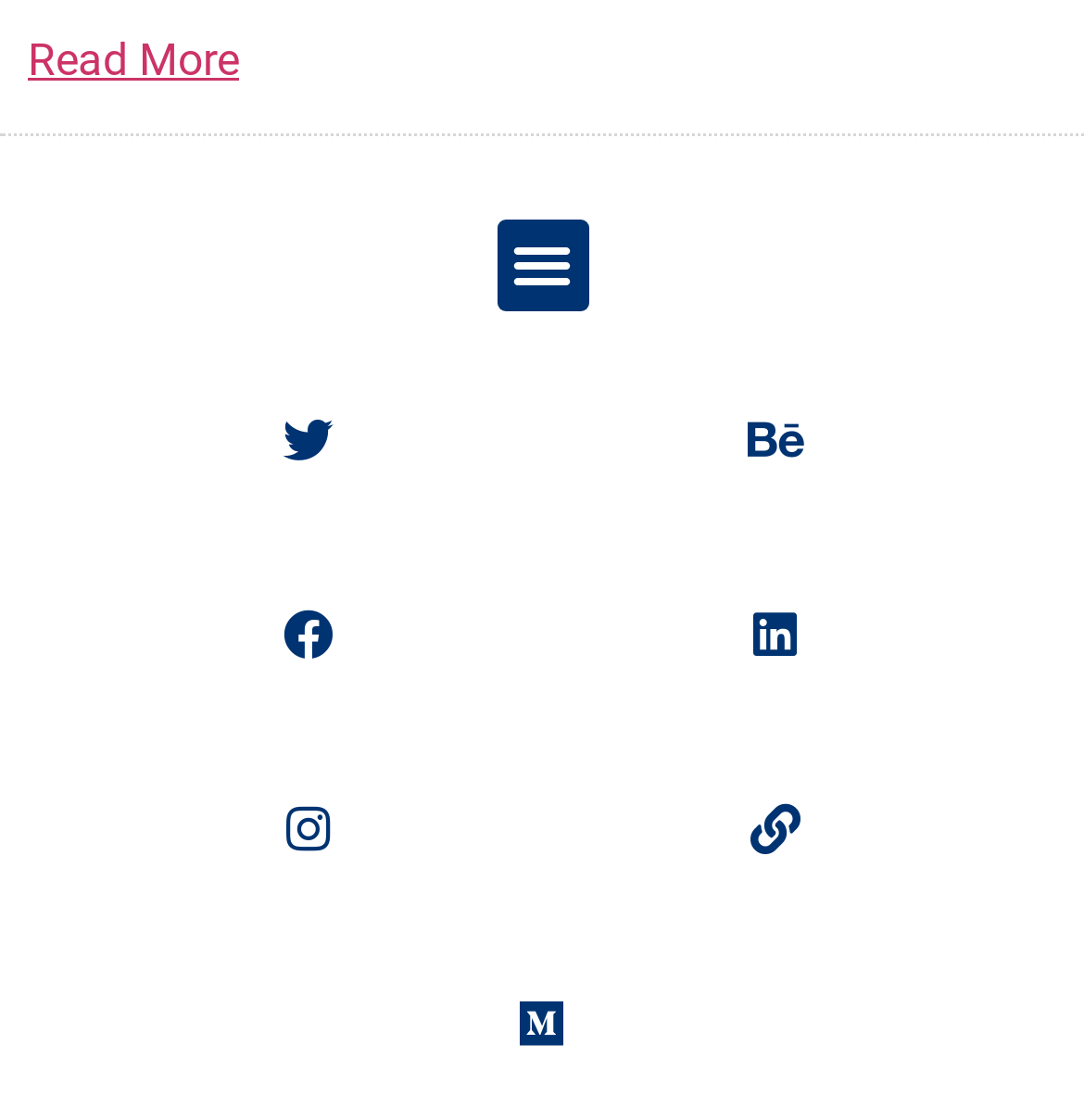Given the webpage screenshot, identify the bounding box of the UI element that matches this description: "Bryndlewood Gardens".

None